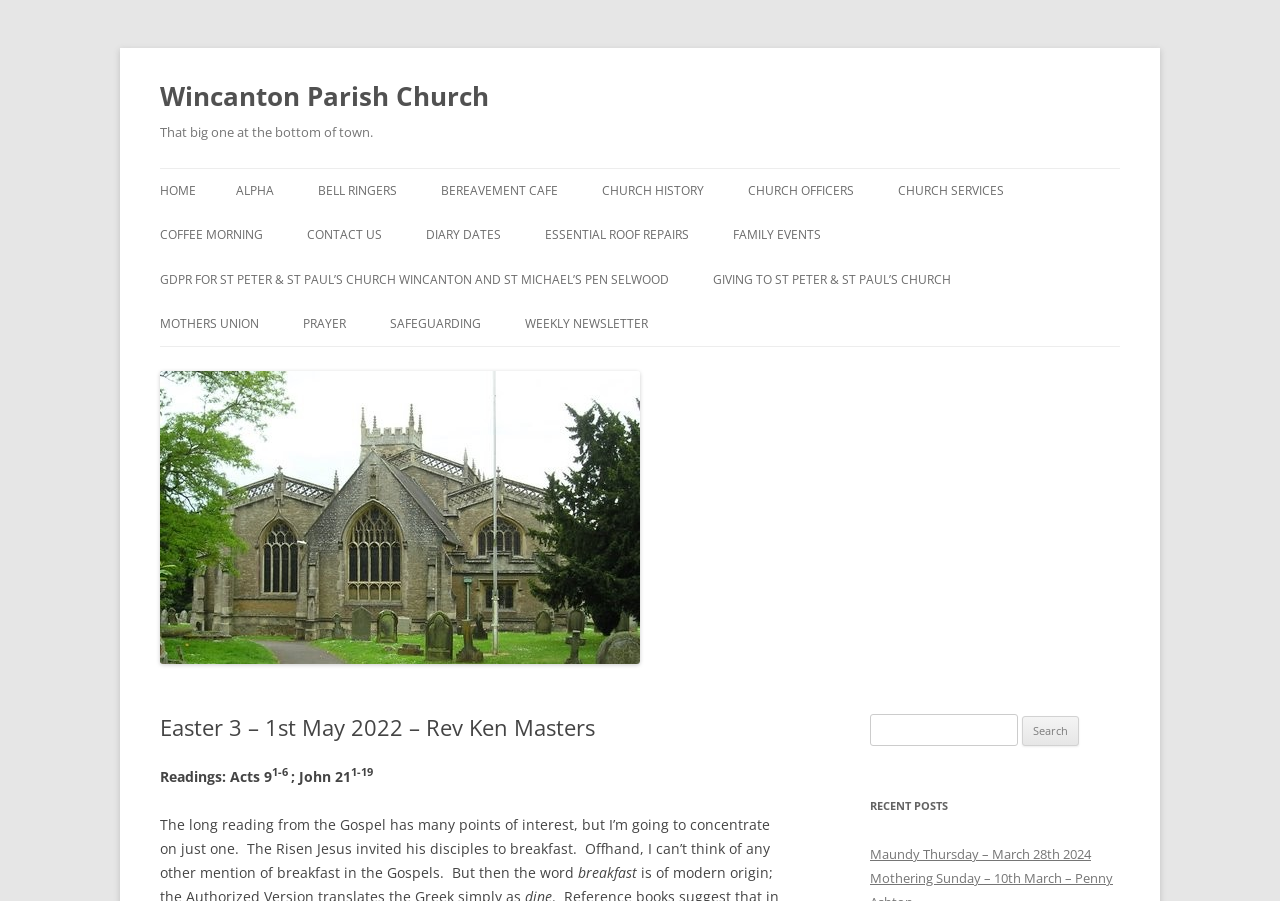Kindly provide the bounding box coordinates of the section you need to click on to fulfill the given instruction: "View comments".

None